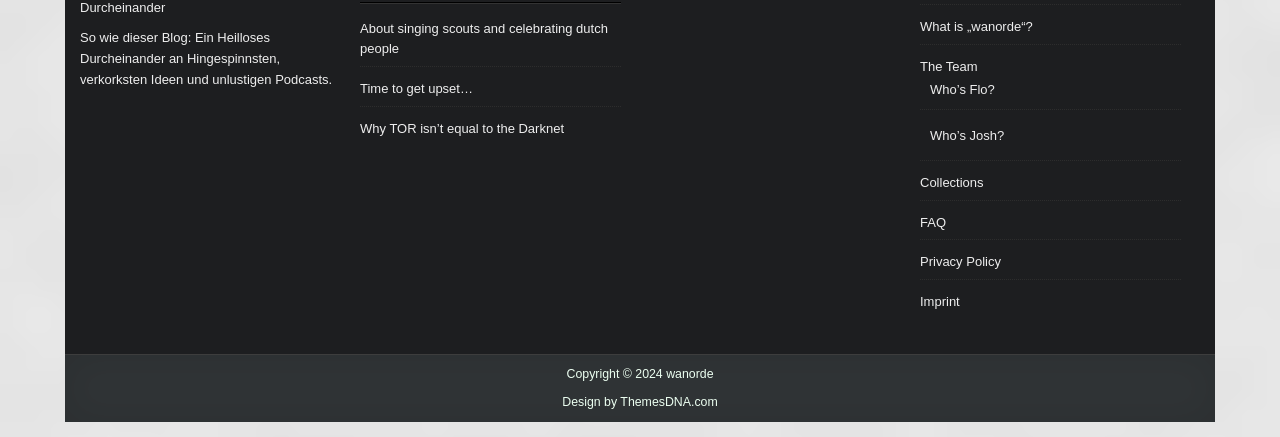Please determine the bounding box coordinates of the element to click on in order to accomplish the following task: "Check the imprint". Ensure the coordinates are four float numbers ranging from 0 to 1, i.e., [left, top, right, bottom].

[0.719, 0.673, 0.75, 0.707]